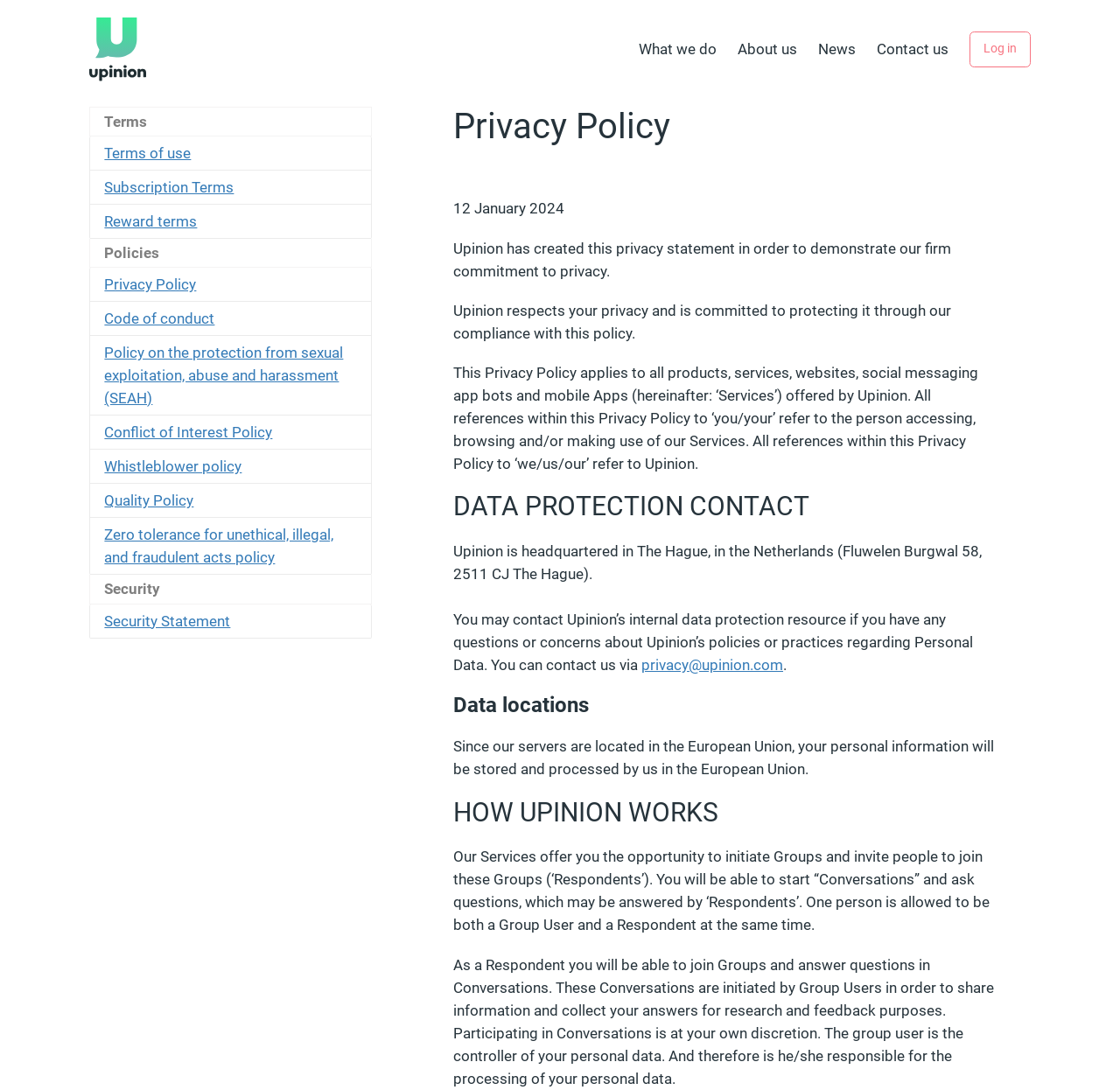Identify the bounding box for the element characterized by the following description: "About us".

[0.658, 0.035, 0.711, 0.056]